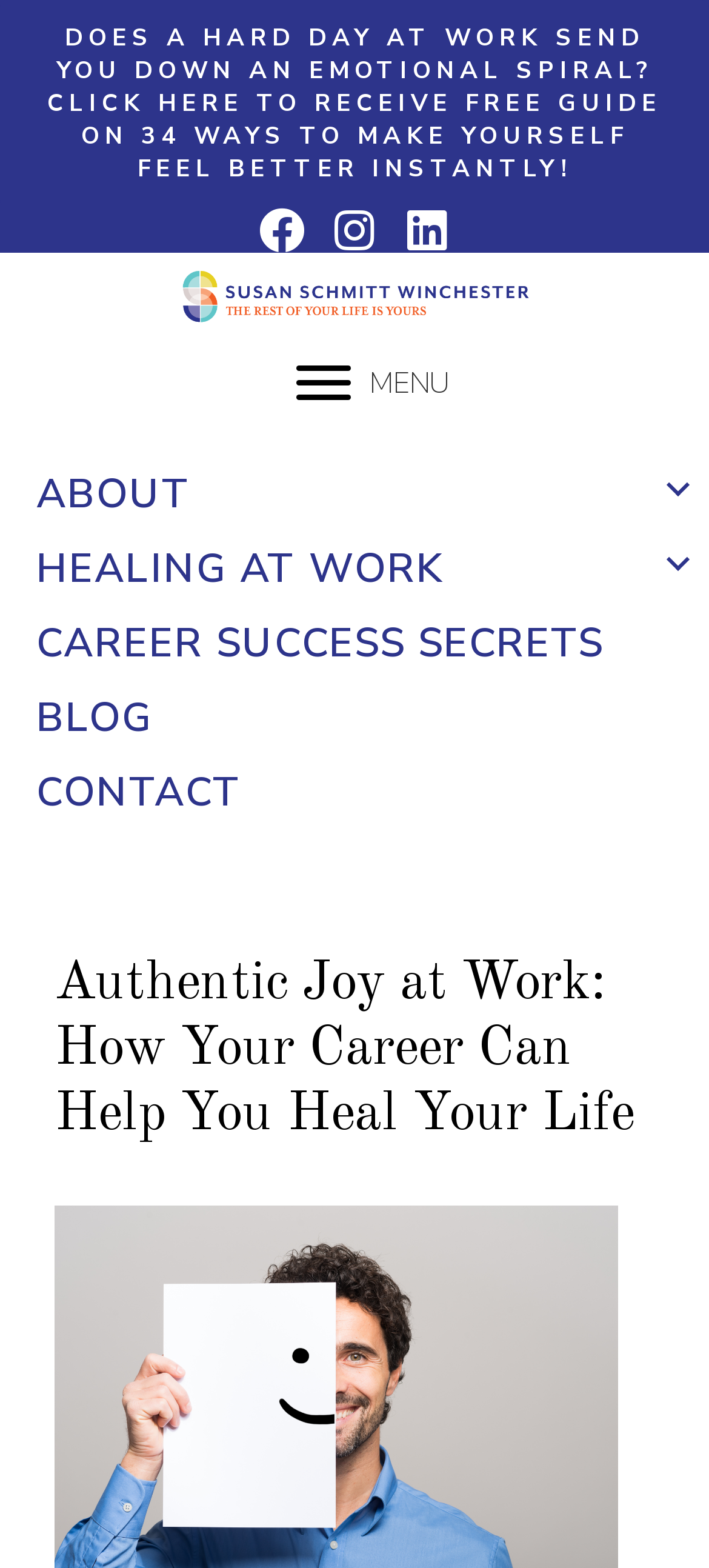Please determine the bounding box coordinates of the area that needs to be clicked to complete this task: 'Click the 'DOES A HARD DAY AT WORK SEND YOU DOWN AN EMOTIONAL SPIRAL?' button'. The coordinates must be four float numbers between 0 and 1, formatted as [left, top, right, bottom].

[0.0, 0.0, 1.0, 0.132]